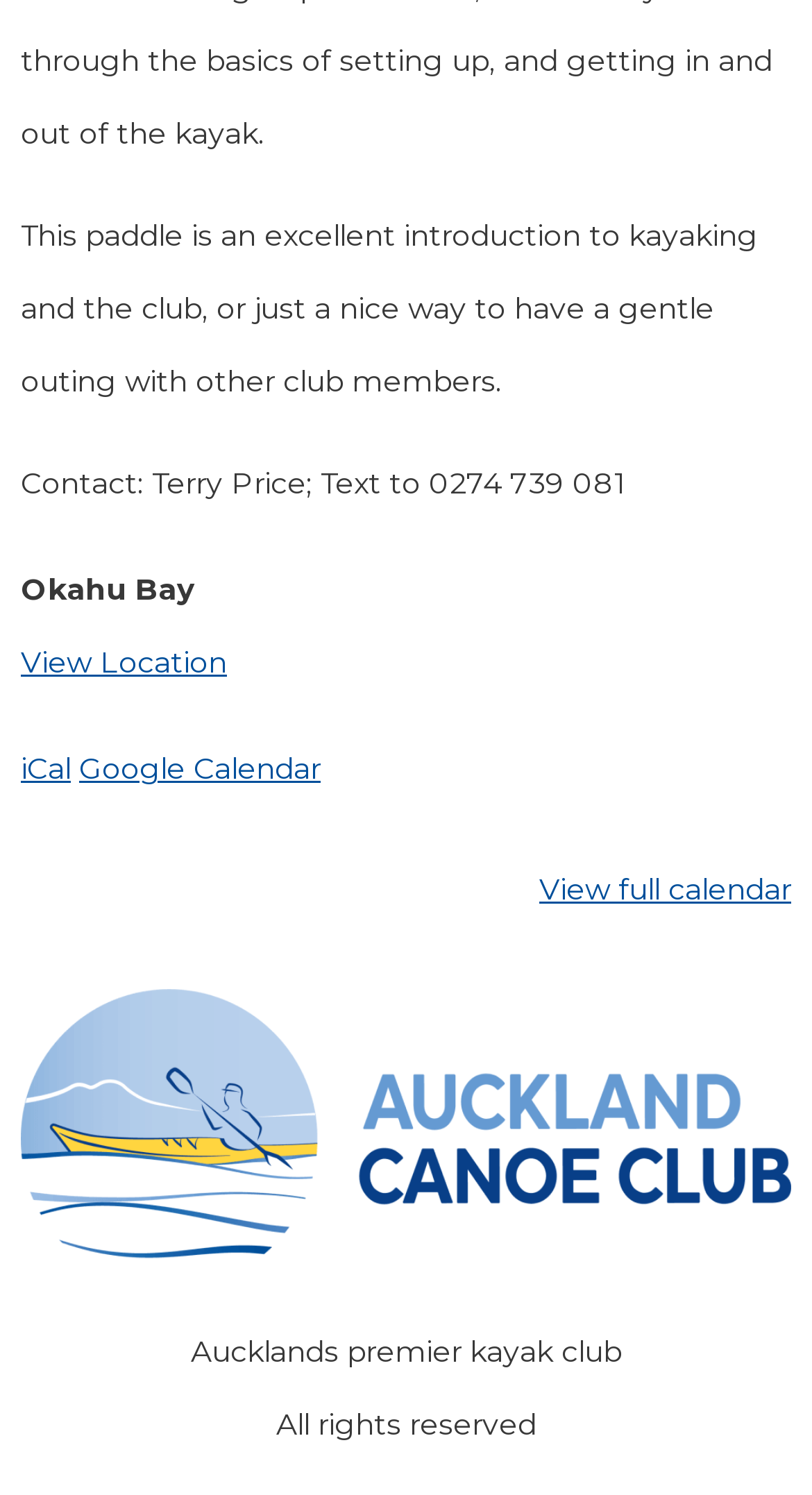Locate the UI element described by View Location in the provided webpage screenshot. Return the bounding box coordinates in the format (top-left x, top-left y, bottom-right x, bottom-right y), ensuring all values are between 0 and 1.

[0.026, 0.431, 0.279, 0.456]